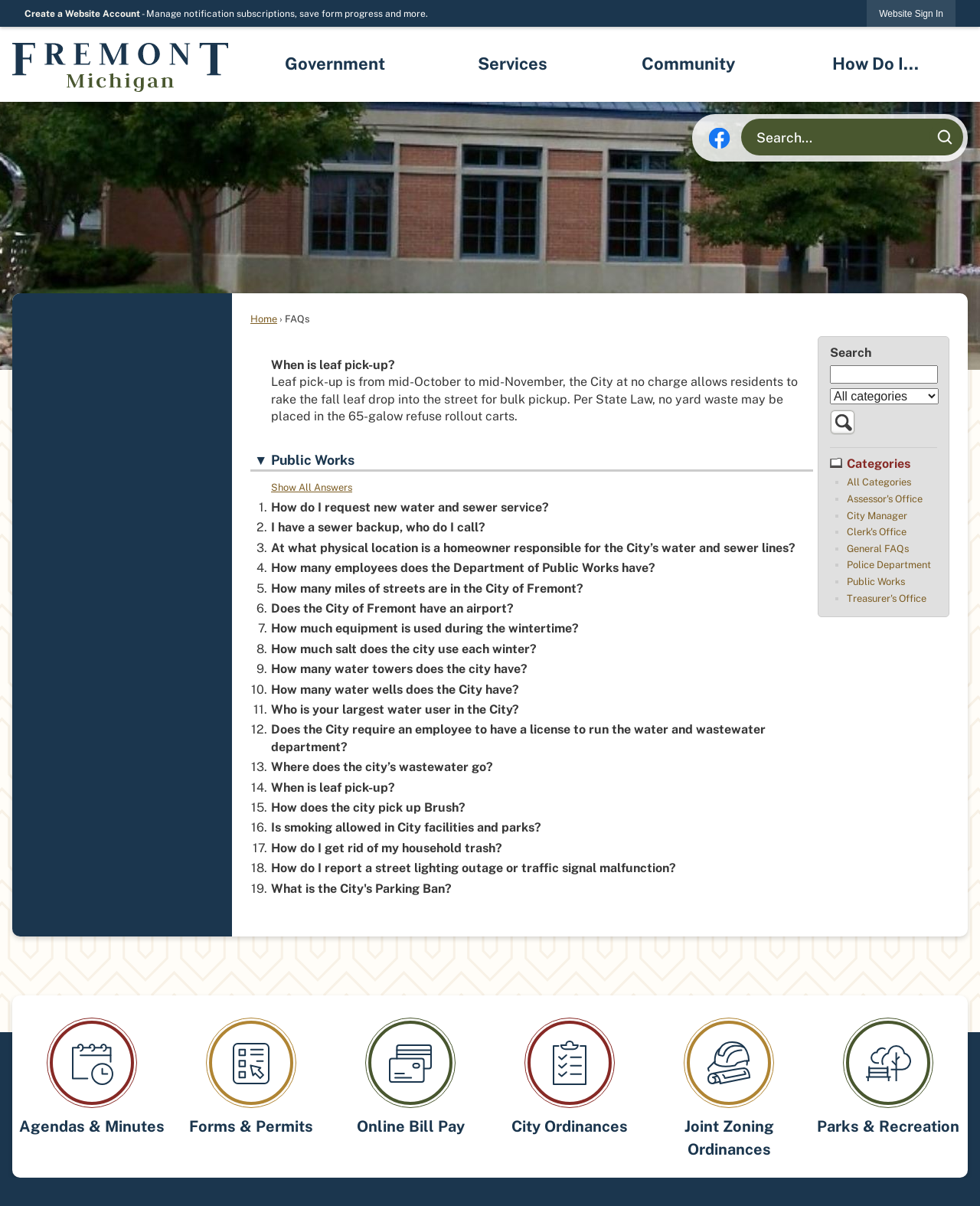Utilize the details in the image to give a detailed response to the question: How many miles of streets are in the City of Fremont?

The webpage does not provide a specific answer to this question, but it does list 'How many miles of streets are in the City of Fremont?' as one of the FAQs under the 'Public Works' category.